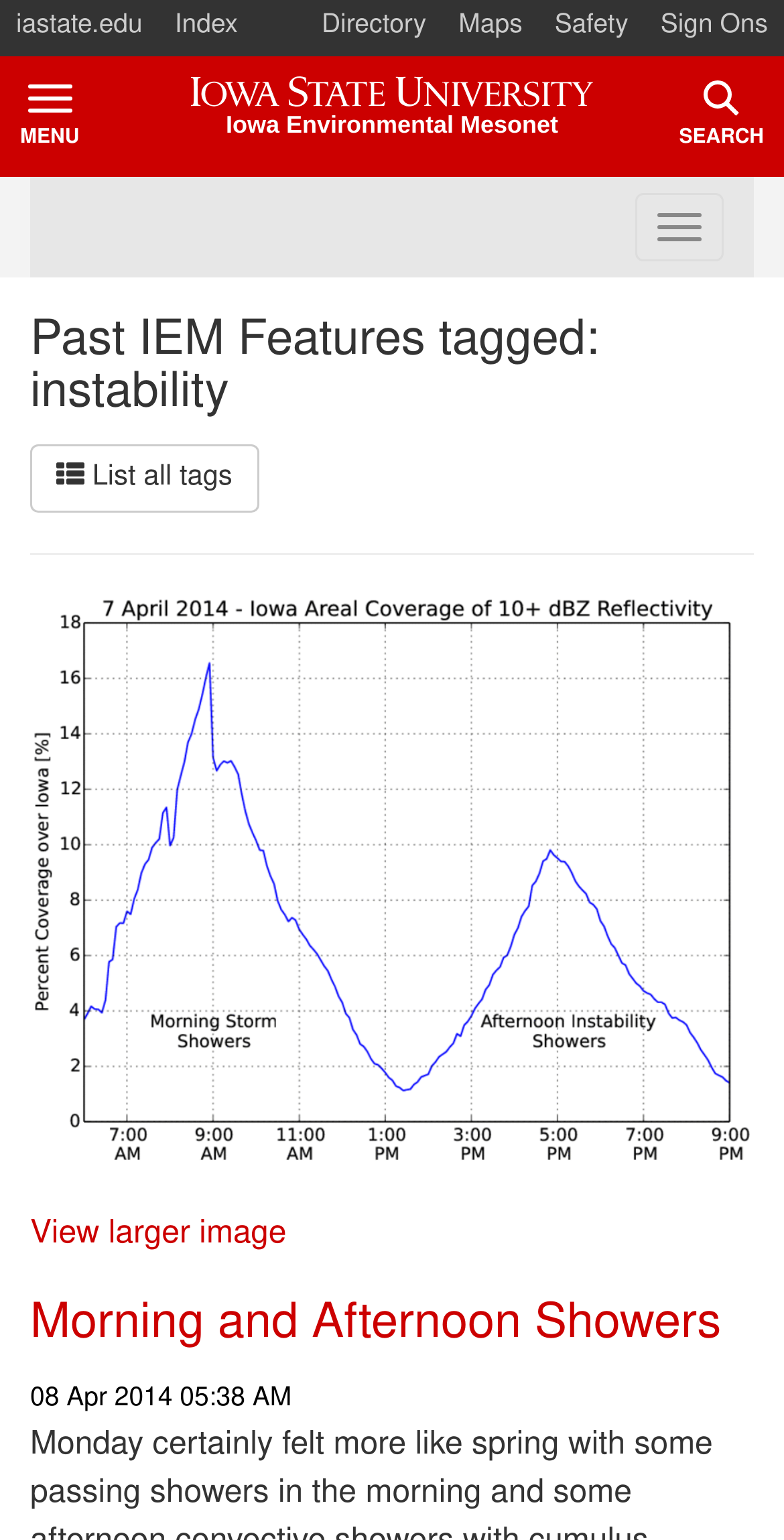Determine the bounding box coordinates of the clickable element necessary to fulfill the instruction: "search". Provide the coordinates as four float numbers within the 0 to 1 range, i.e., [left, top, right, bottom].

[0.841, 0.037, 1.0, 0.115]